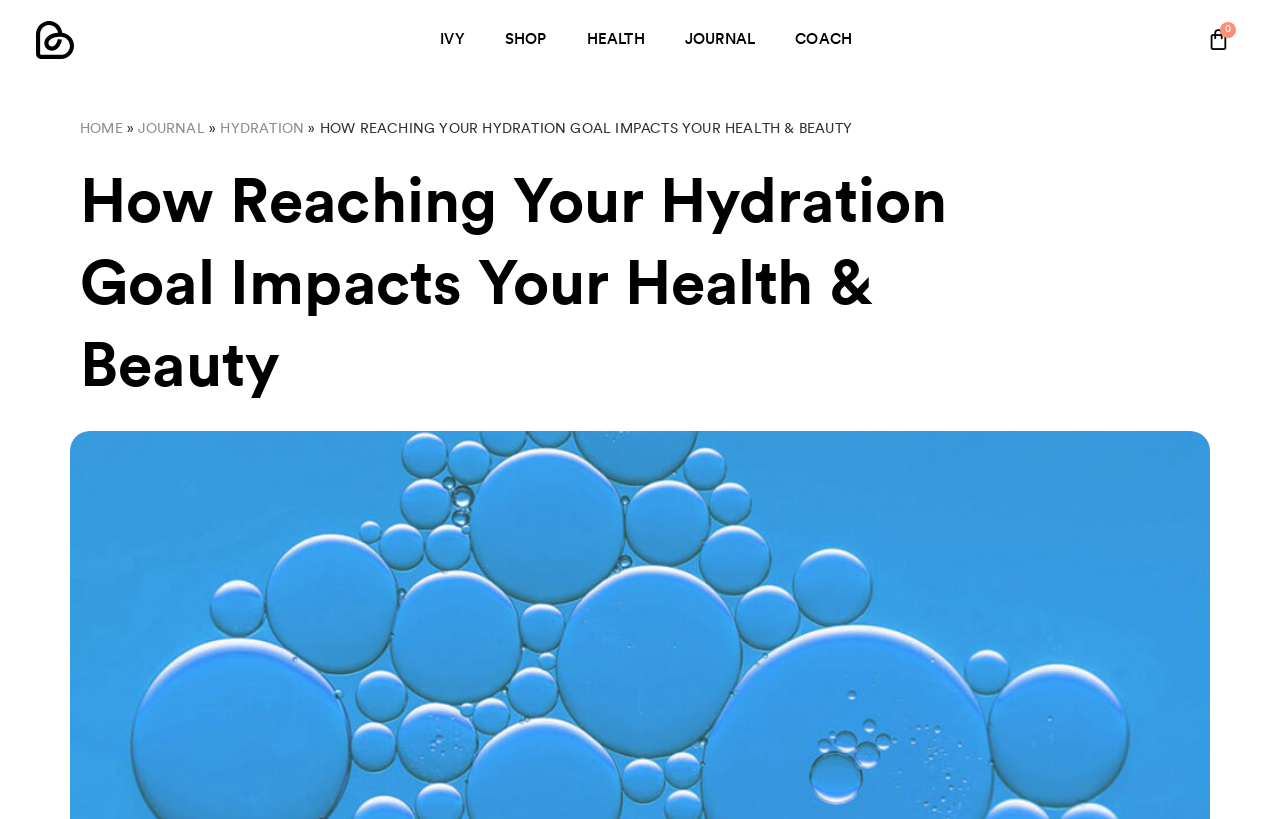How many links are there on the top?
Please use the image to provide a one-word or short phrase answer.

7